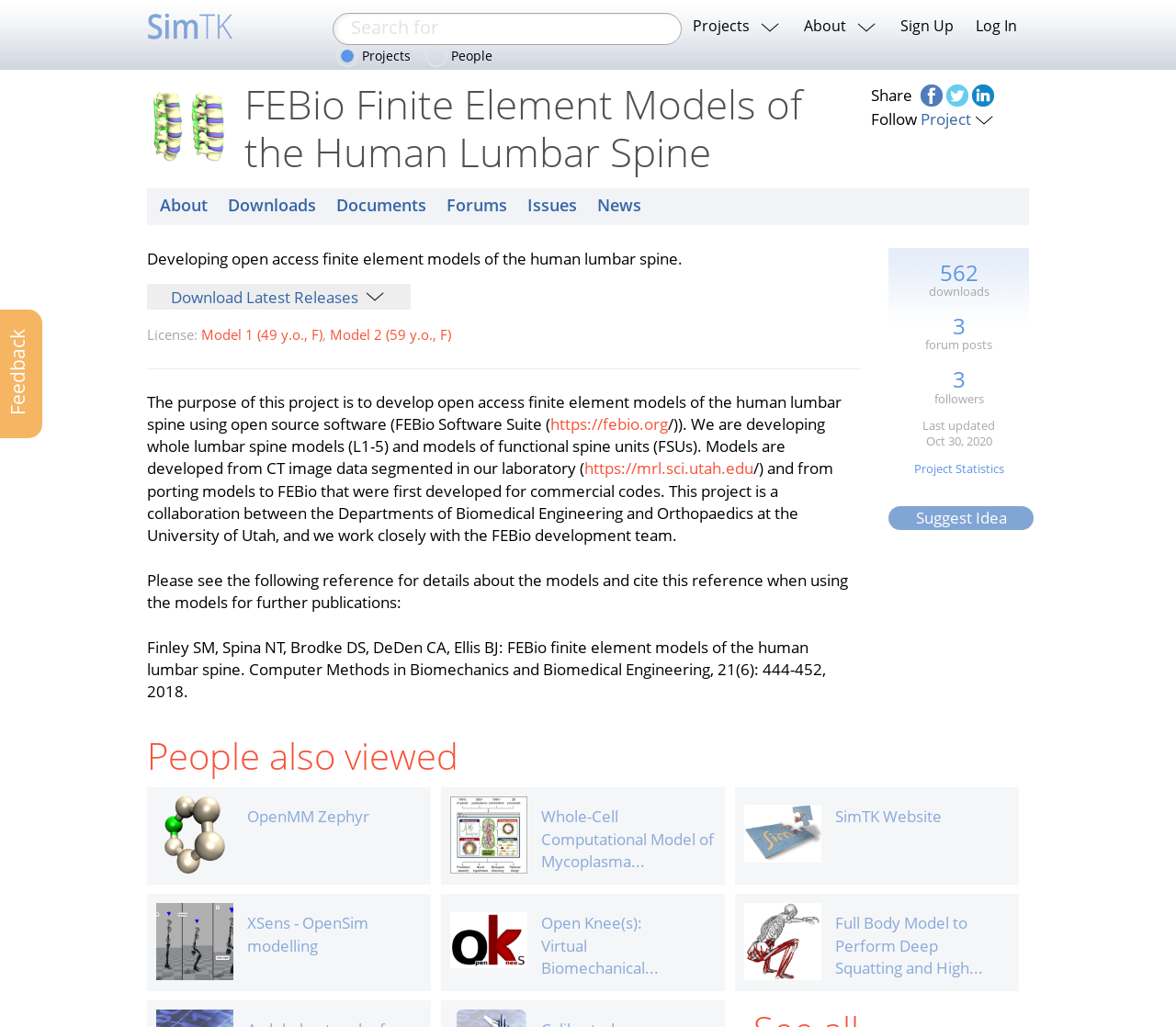Can you give a detailed response to the following question using the information from the image? What is the license of the models?

The license of the models is not explicitly stated on the webpage, but it is mentioned that the project is developing open access finite element models, which implies that the models are freely available for use.